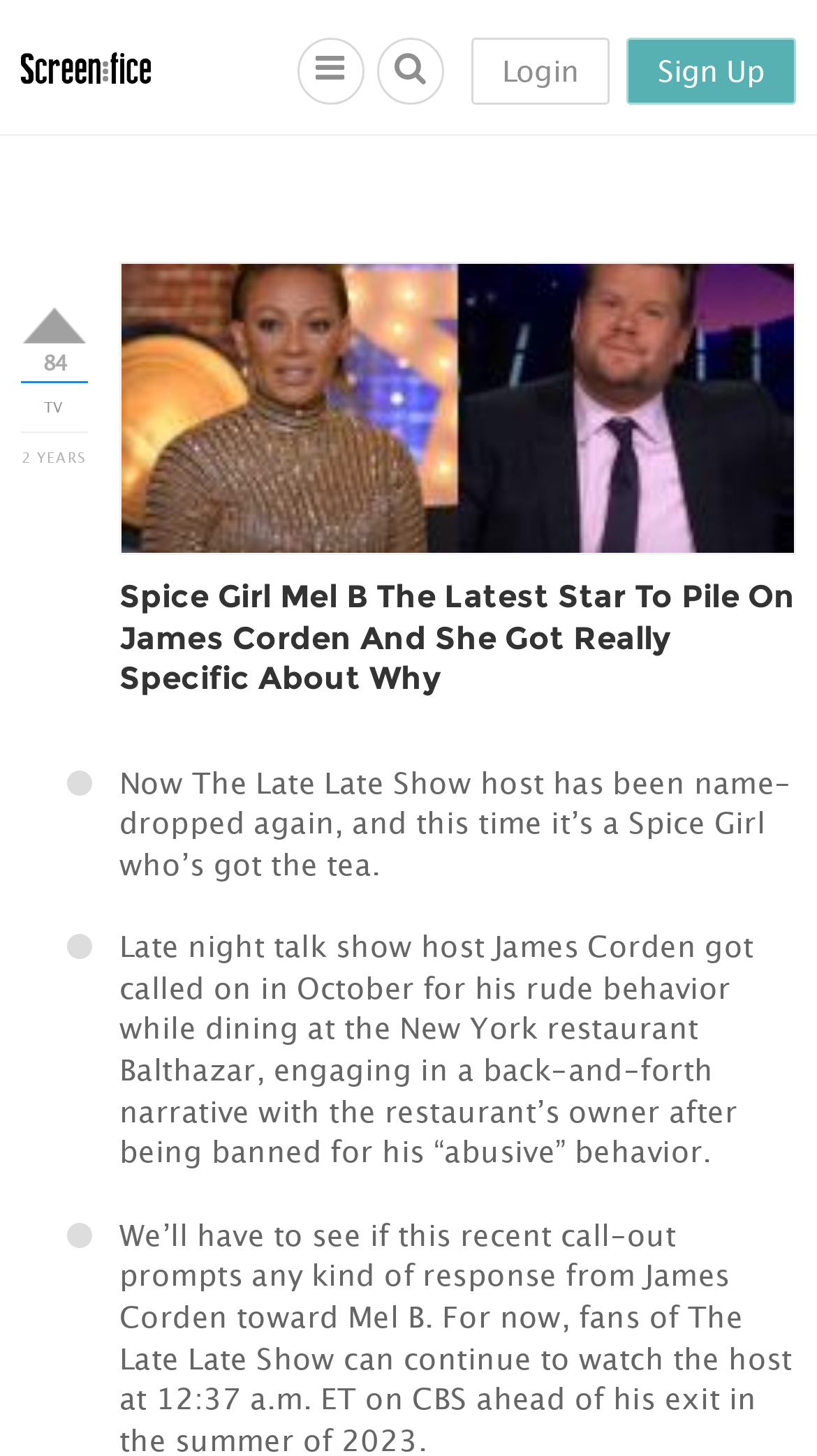What is the purpose of the button with no text?
Using the picture, provide a one-word or short phrase answer.

Unknown